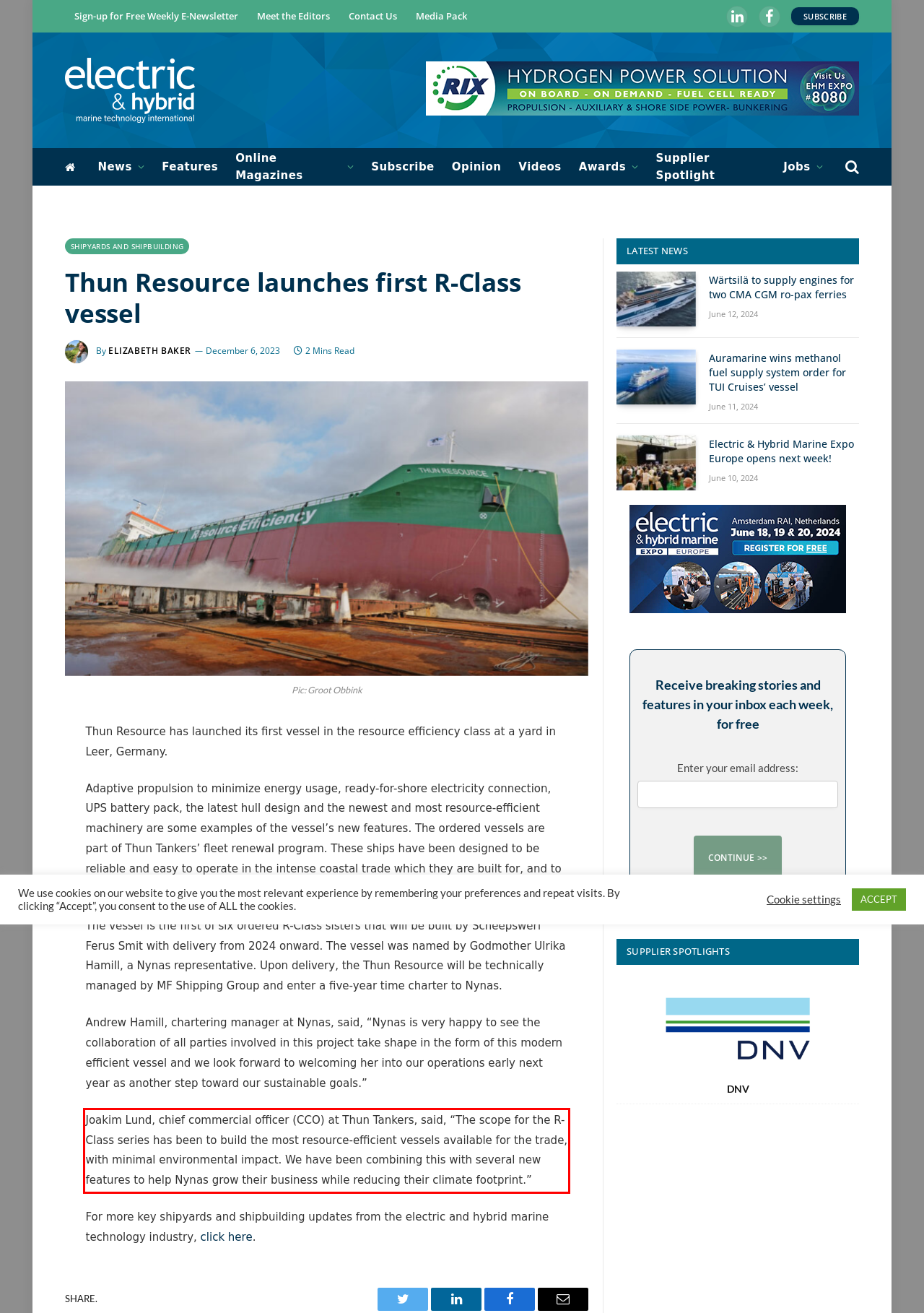Look at the provided screenshot of the webpage and perform OCR on the text within the red bounding box.

Joakim Lund, chief commercial officer (CCO) at Thun Tankers, said, “The scope for the R-Class series has been to build the most resource-efficient vessels available for the trade, with minimal environmental impact. We have been combining this with several new features to help Nynas grow their business while reducing their climate footprint.”